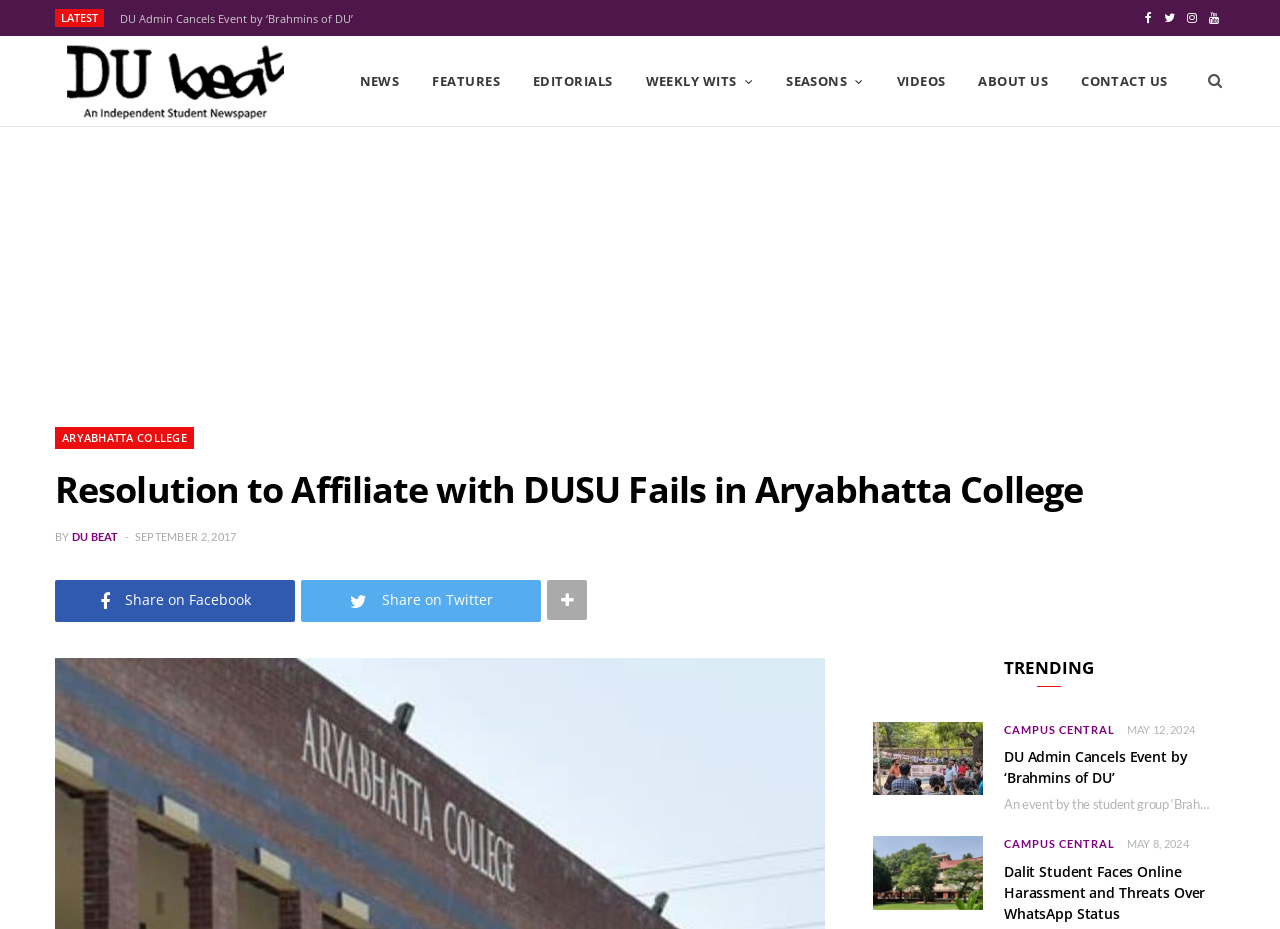What is the name of the college mentioned in the article?
Please use the visual content to give a single word or phrase answer.

Aryabhatta College